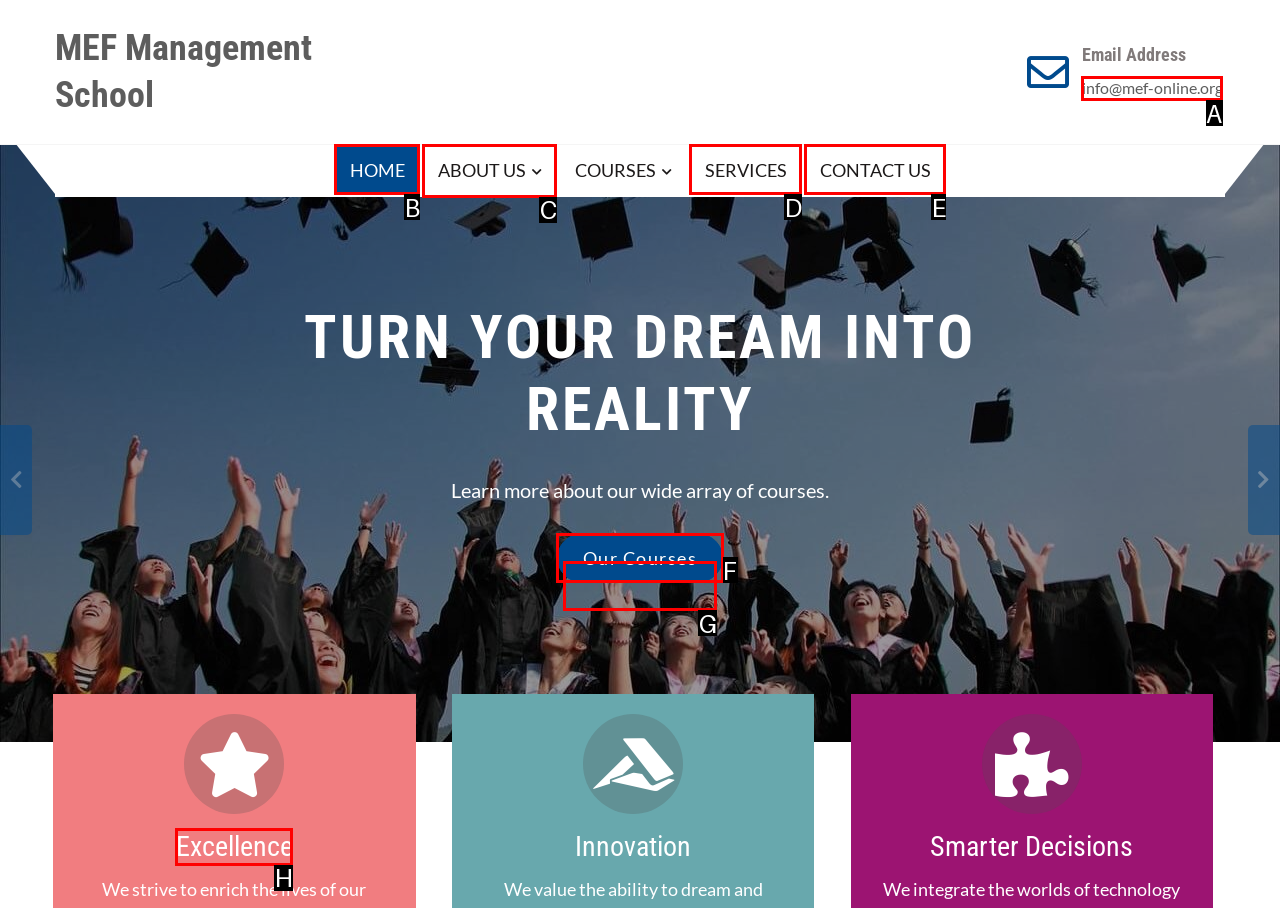Specify which element within the red bounding boxes should be clicked for this task: view email address Respond with the letter of the correct option.

A